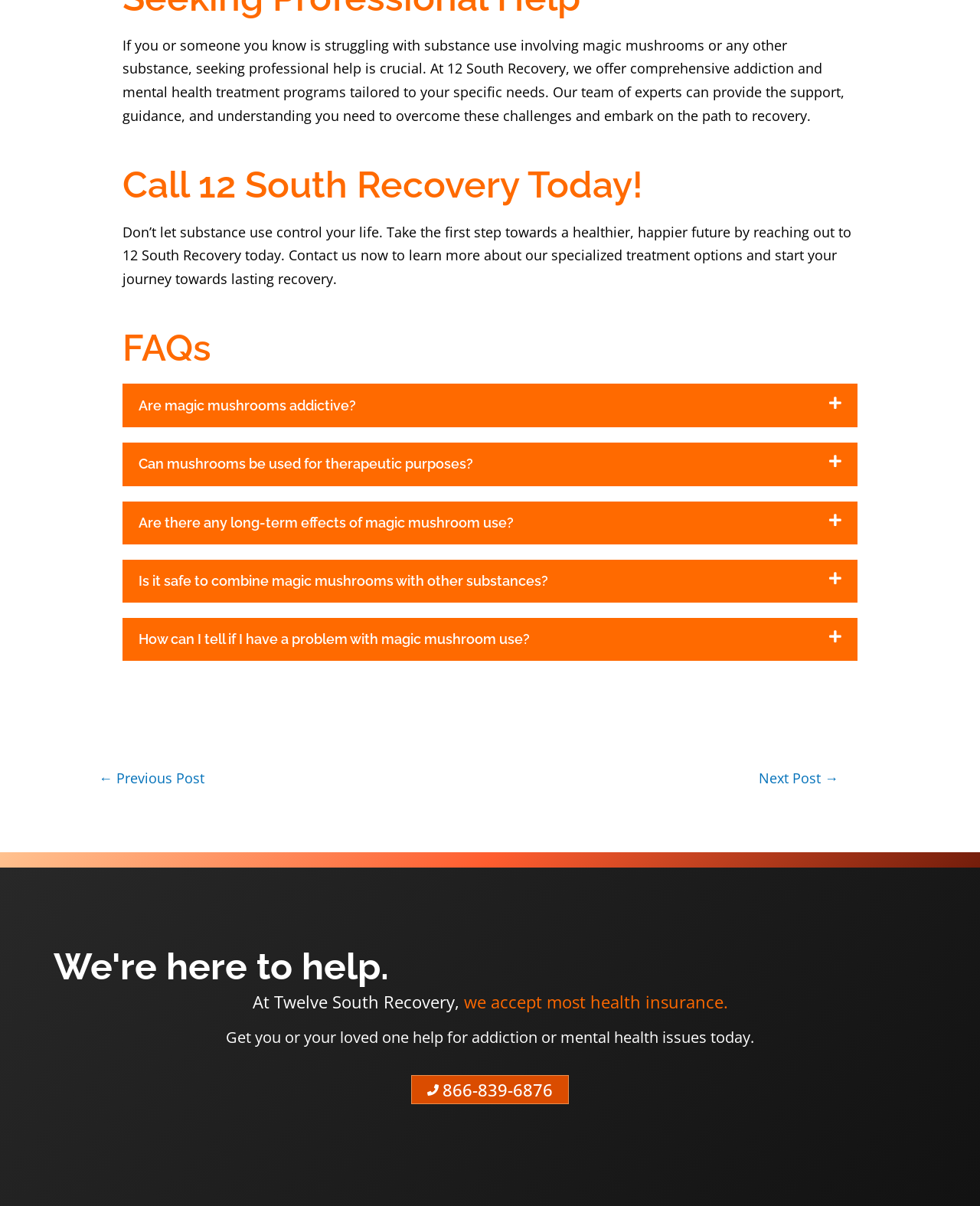Please identify the coordinates of the bounding box that should be clicked to fulfill this instruction: "Click 'Next Post →' link".

[0.709, 0.633, 0.92, 0.66]